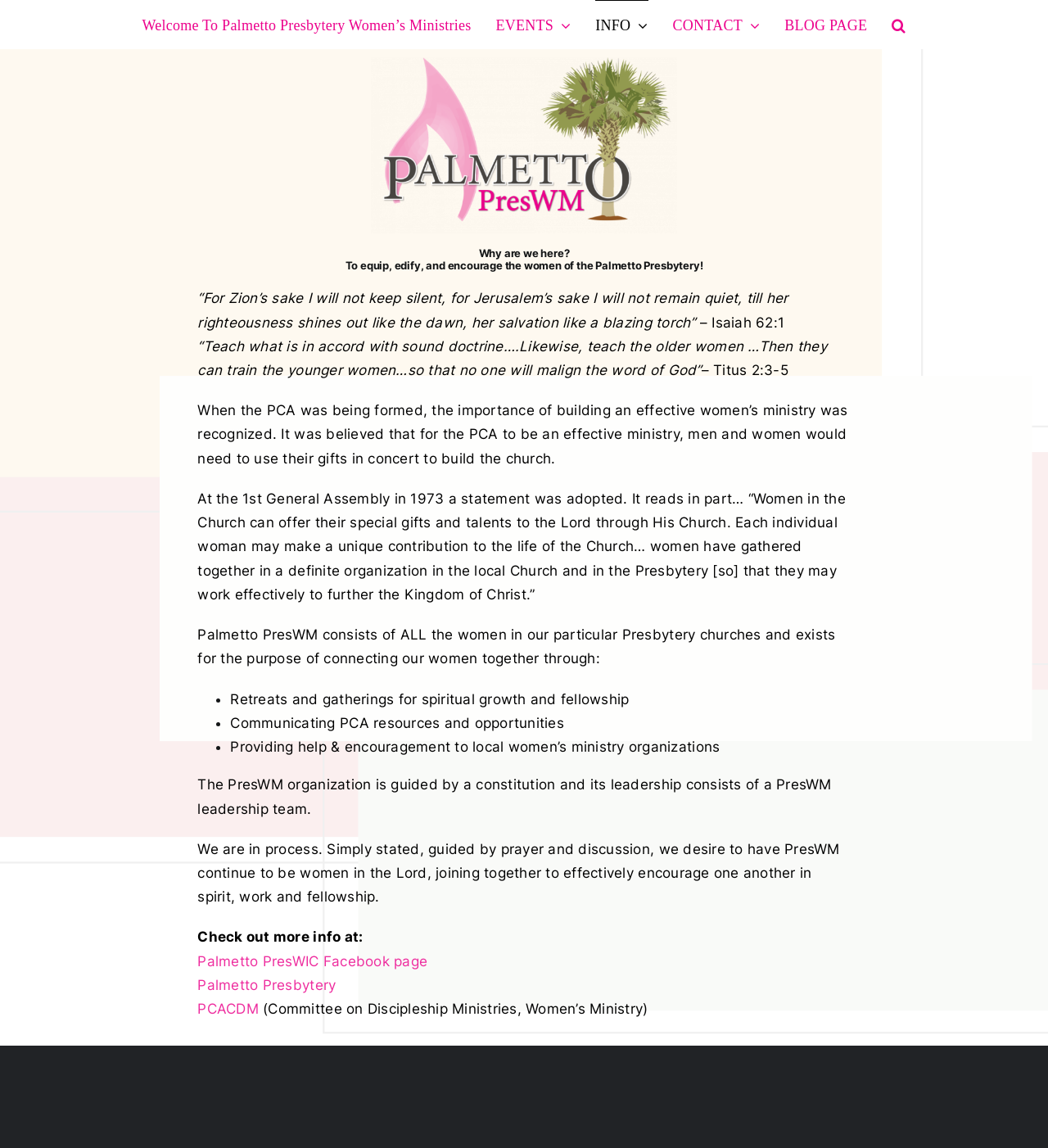Please find the bounding box coordinates of the element that must be clicked to perform the given instruction: "Click on the 'Welcome To Palmetto Presbytery Women’s Ministries' link". The coordinates should be four float numbers from 0 to 1, i.e., [left, top, right, bottom].

[0.135, 0.0, 0.45, 0.043]